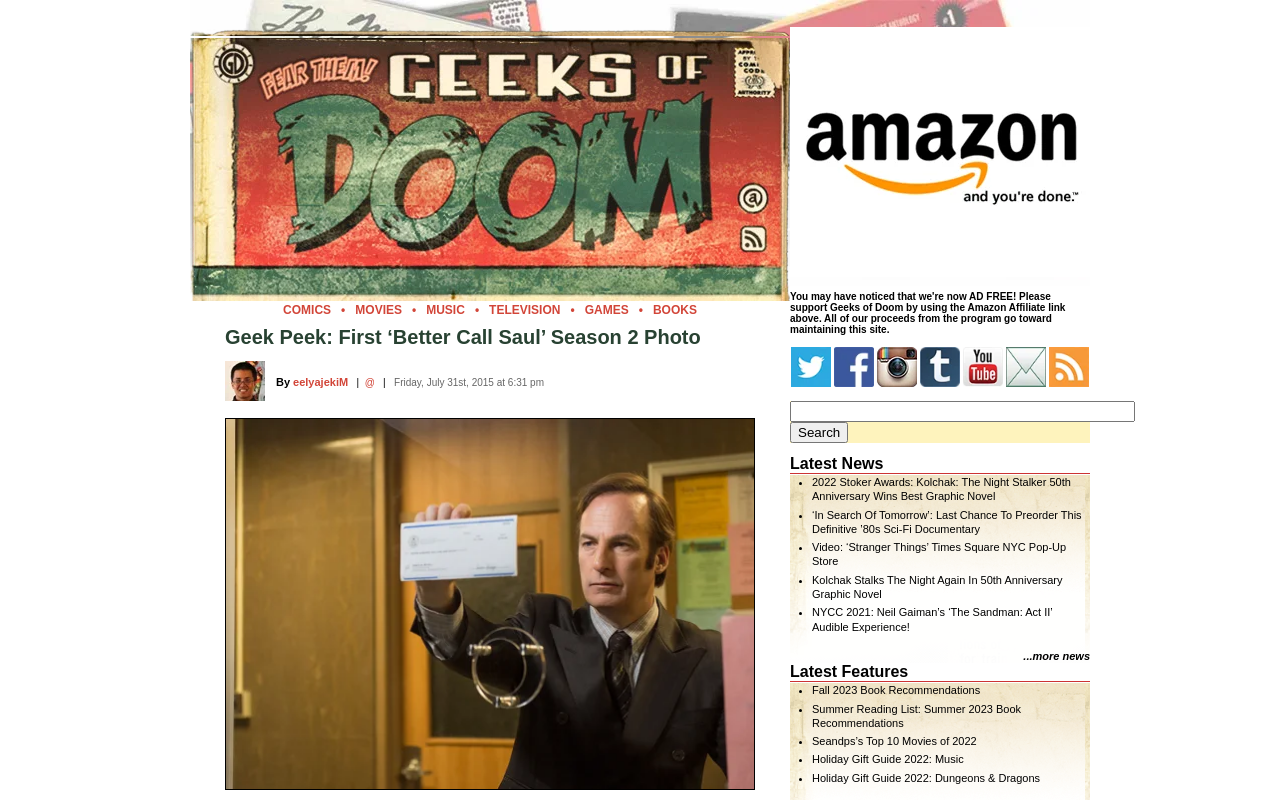What is the name of the TV show in the article?
Please provide a single word or phrase as your answer based on the screenshot.

Better Call Saul